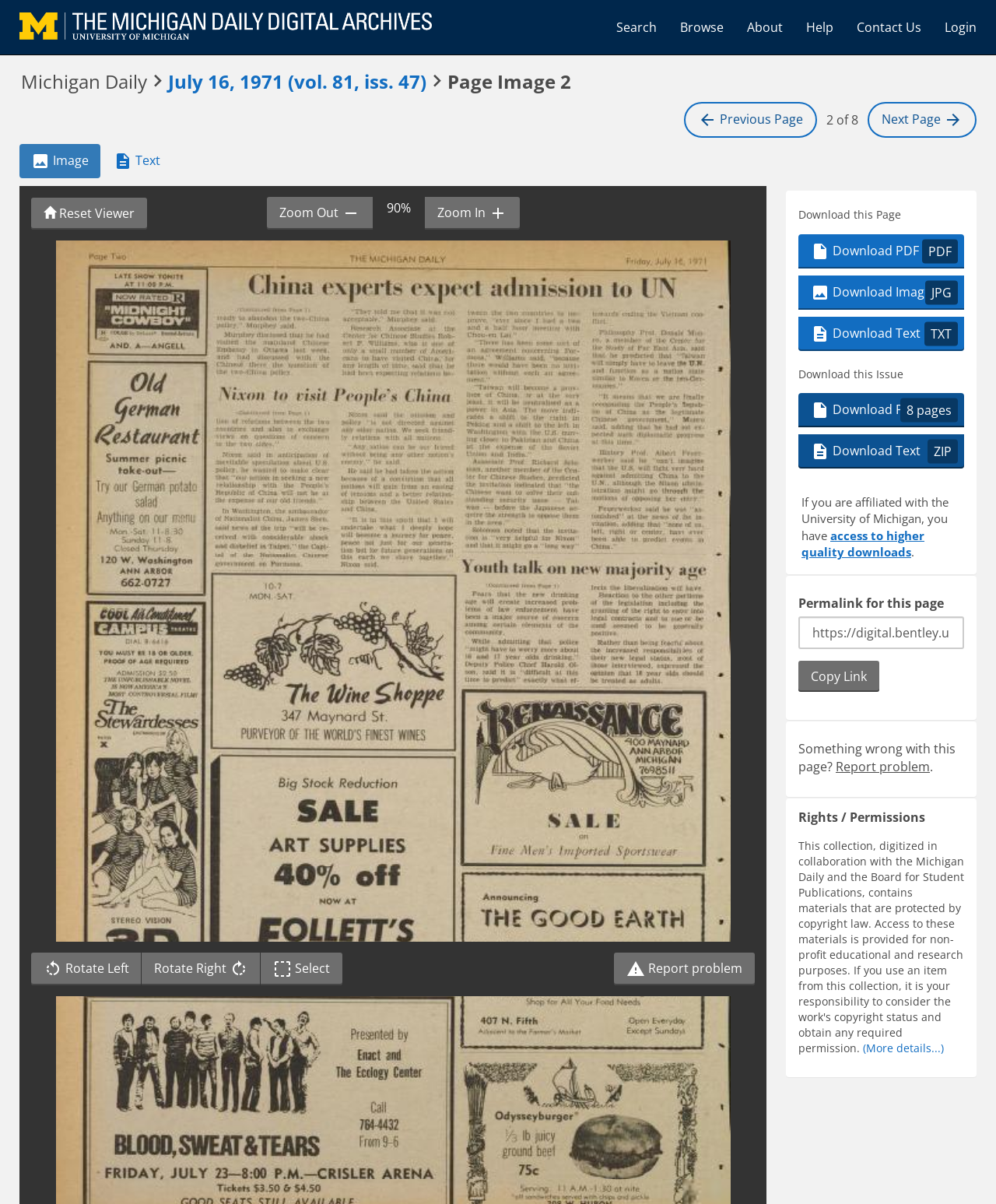Identify the bounding box coordinates for the UI element described as: "access to higher quality downloads". The coordinates should be provided as four floats between 0 and 1: [left, top, right, bottom].

[0.805, 0.438, 0.928, 0.465]